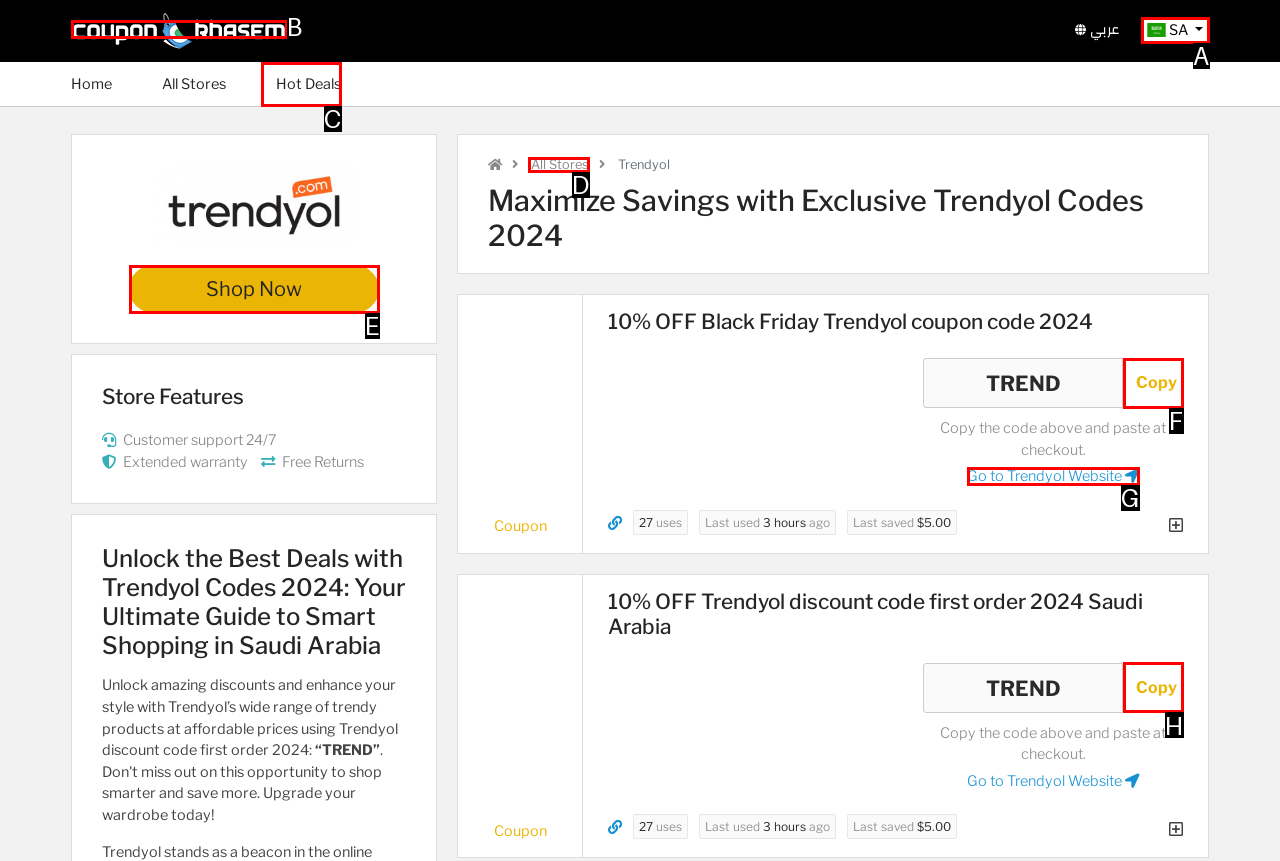From the options shown, which one fits the description: Go to Trendyol Website? Respond with the appropriate letter.

G